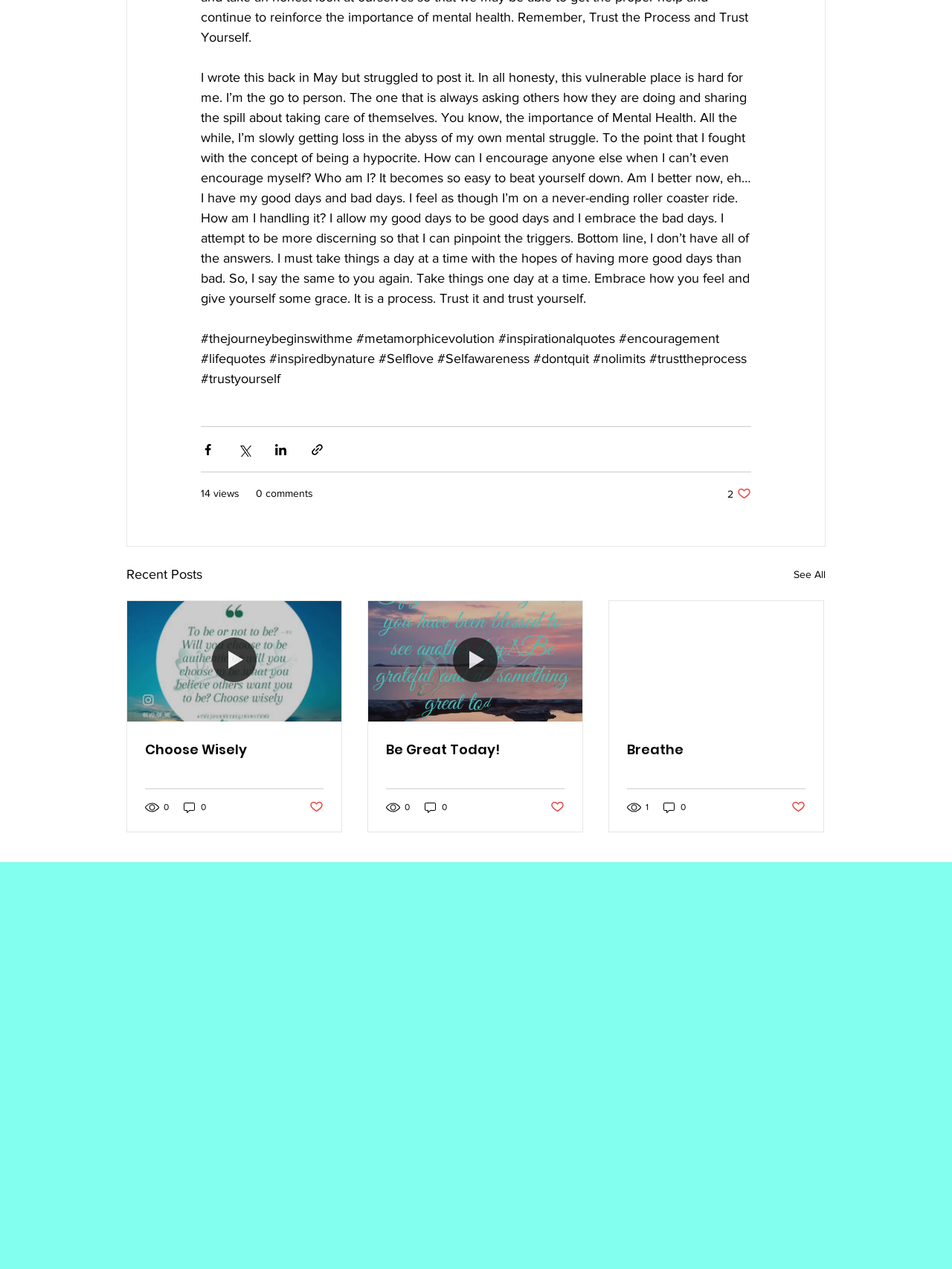Locate the bounding box coordinates of the area you need to click to fulfill this instruction: 'Like the post'. The coordinates must be in the form of four float numbers ranging from 0 to 1: [left, top, right, bottom].

[0.764, 0.383, 0.789, 0.394]